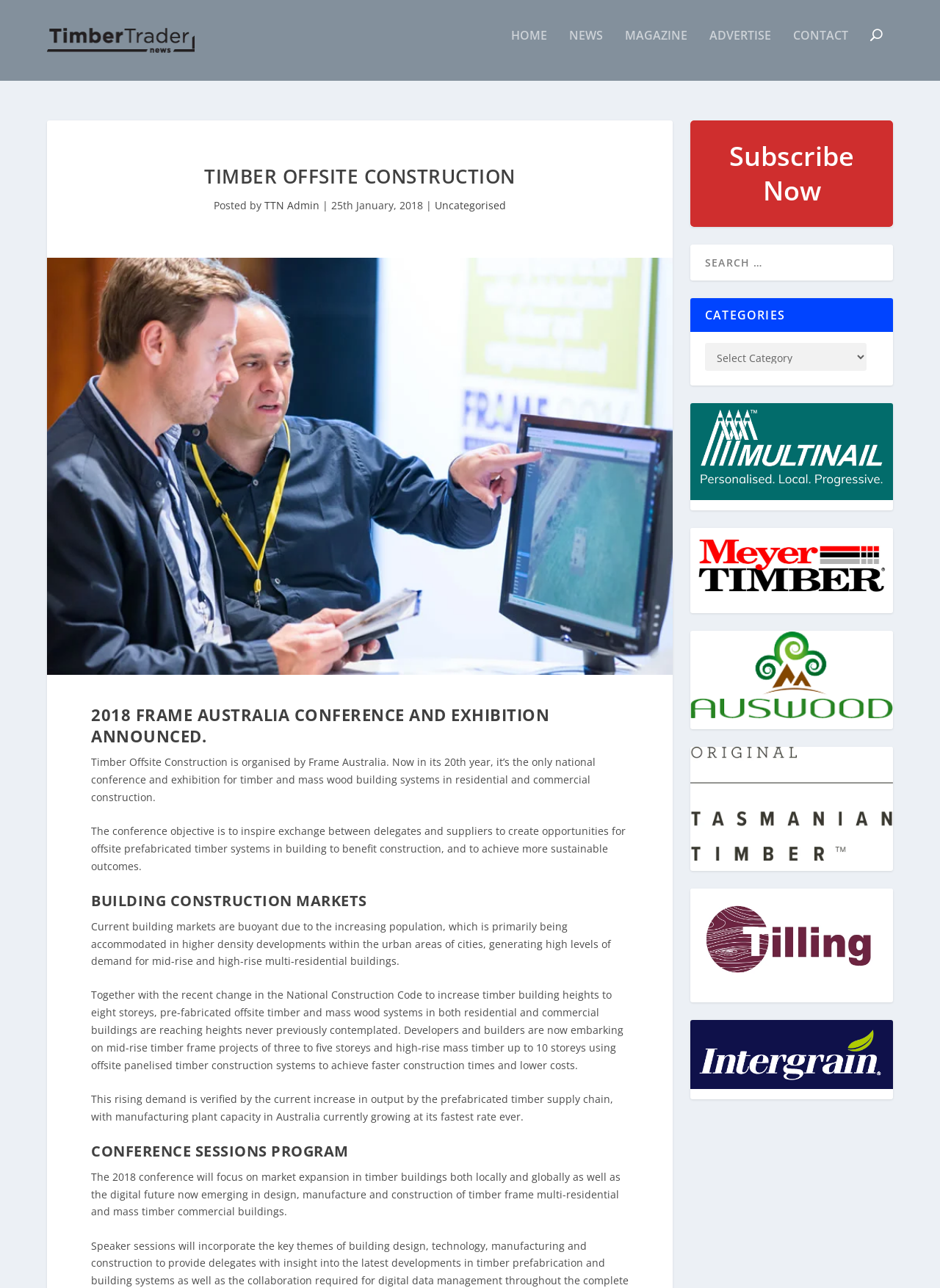Please answer the following query using a single word or phrase: 
What is the name of the conference announced?

2018 Frame Australia conference